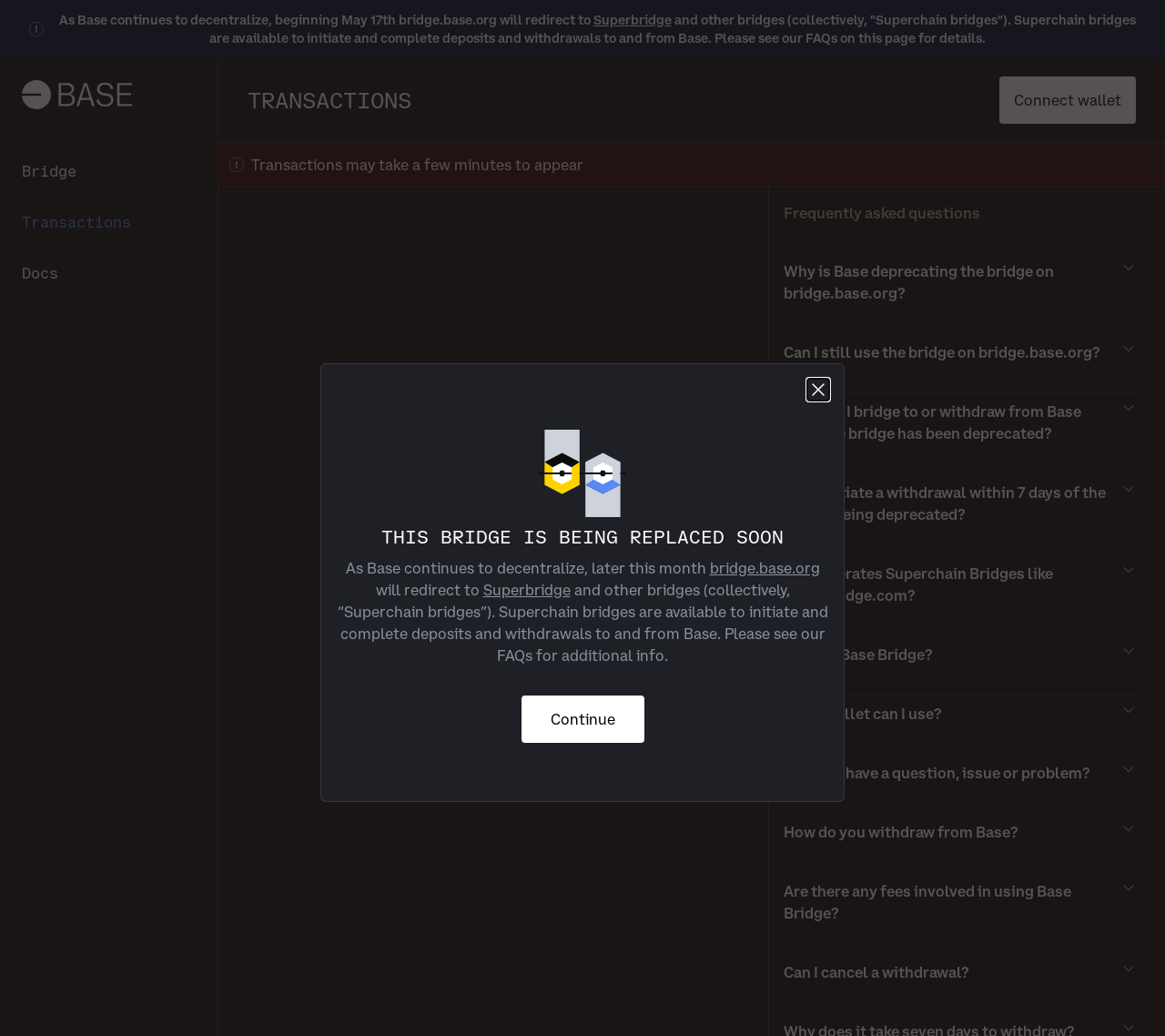What is being replaced soon?
Provide a detailed and well-explained answer to the question.

Based on the webpage, there is a heading that says 'THIS BRIDGE IS BEING REPLACED SOON', which indicates that the bridge currently being used is going to be replaced soon.